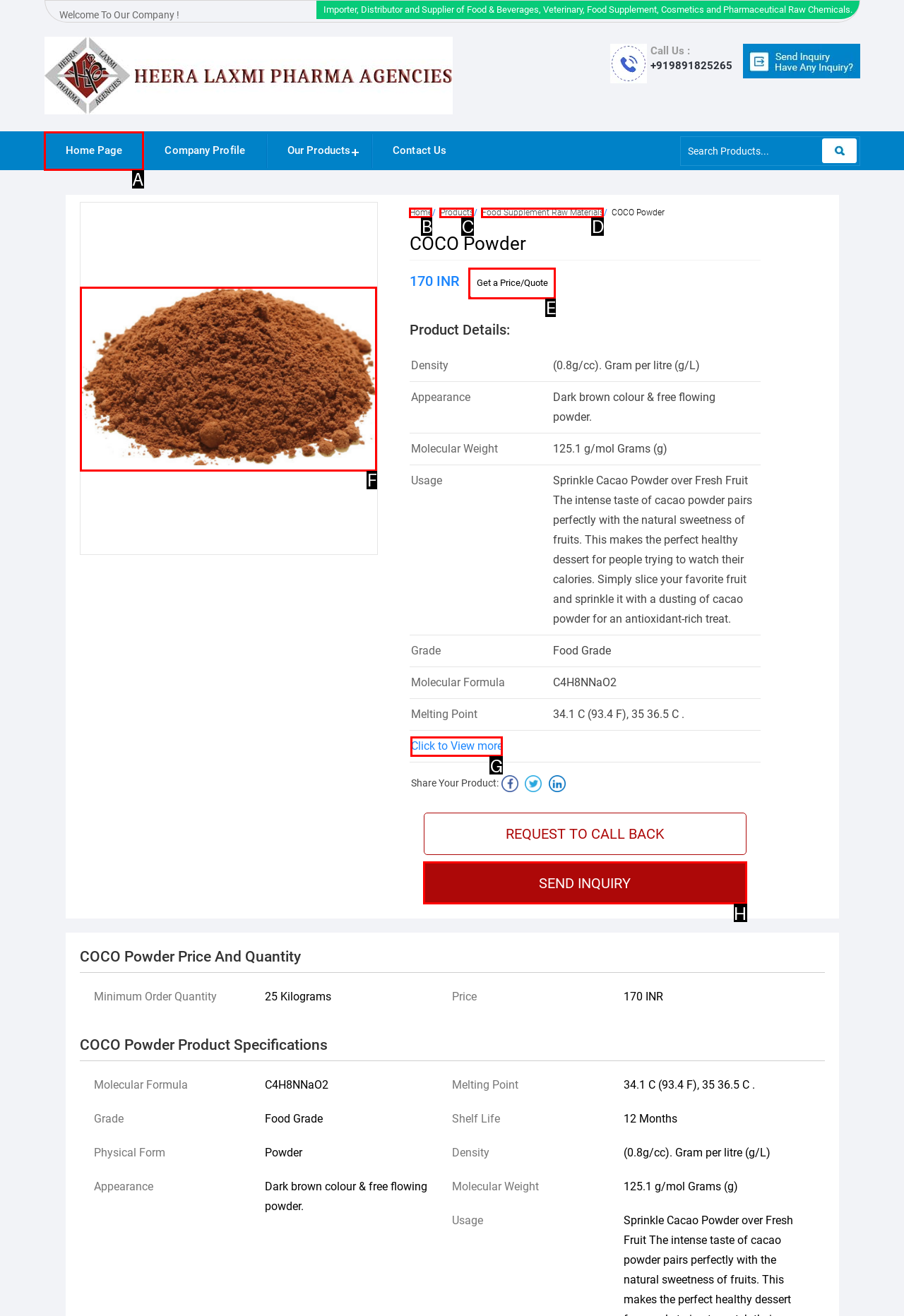Pick the right letter to click to achieve the task: Call the phone number 905-553-5527
Answer with the letter of the correct option directly.

None